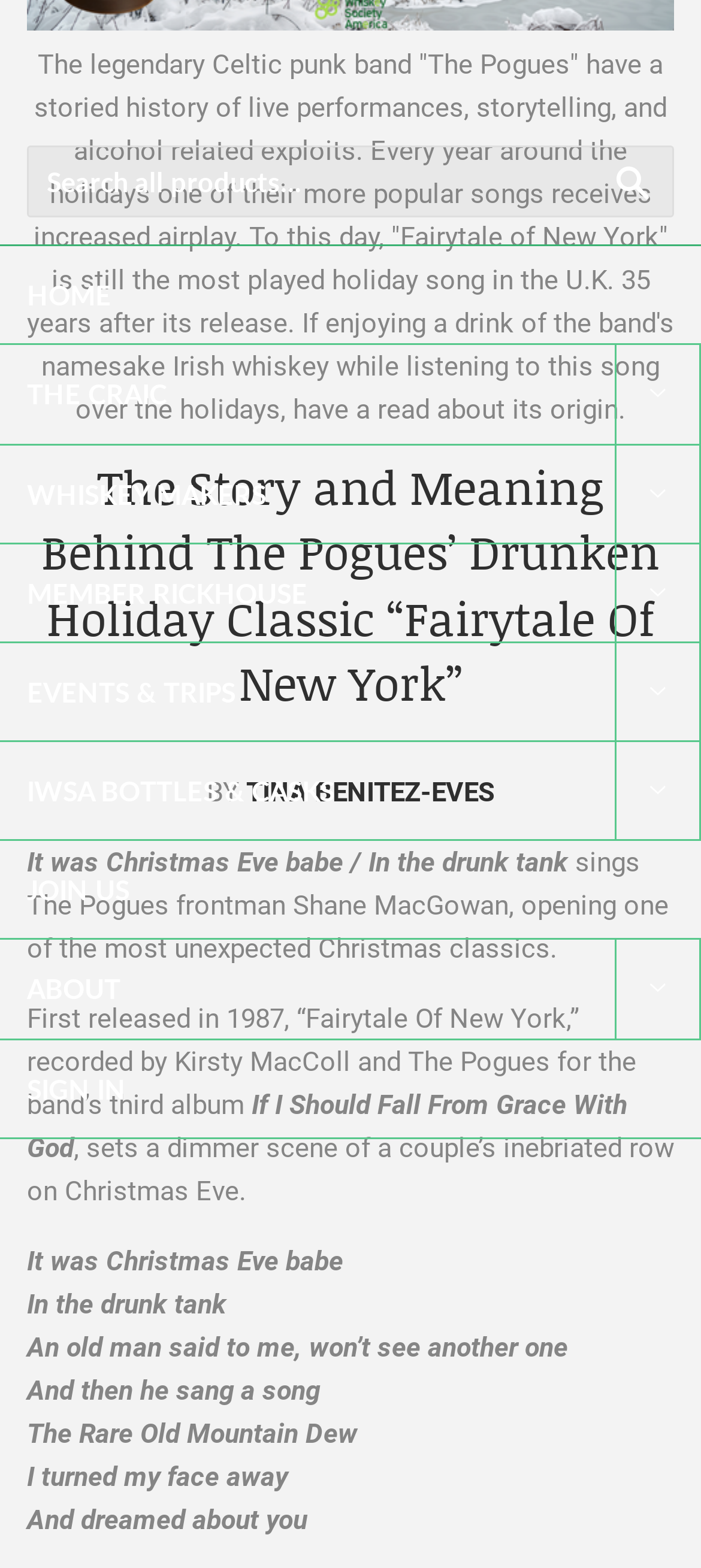Who is the author of the article?
Please provide a single word or phrase as the answer based on the screenshot.

TINA BENITEZ-EVES